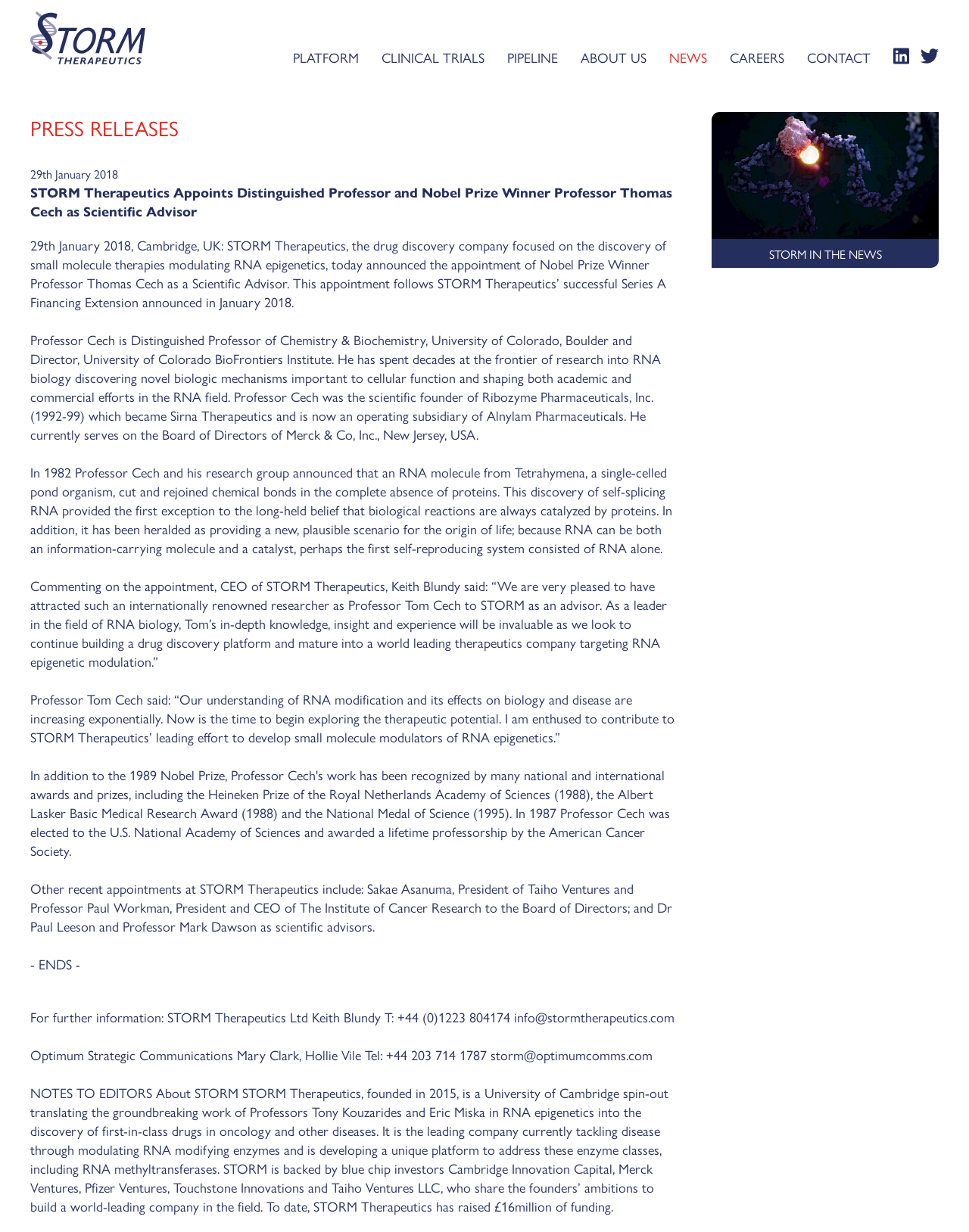Please specify the bounding box coordinates of the clickable section necessary to execute the following command: "Visit the STORM IN THE NEWS page".

[0.734, 0.091, 0.969, 0.217]